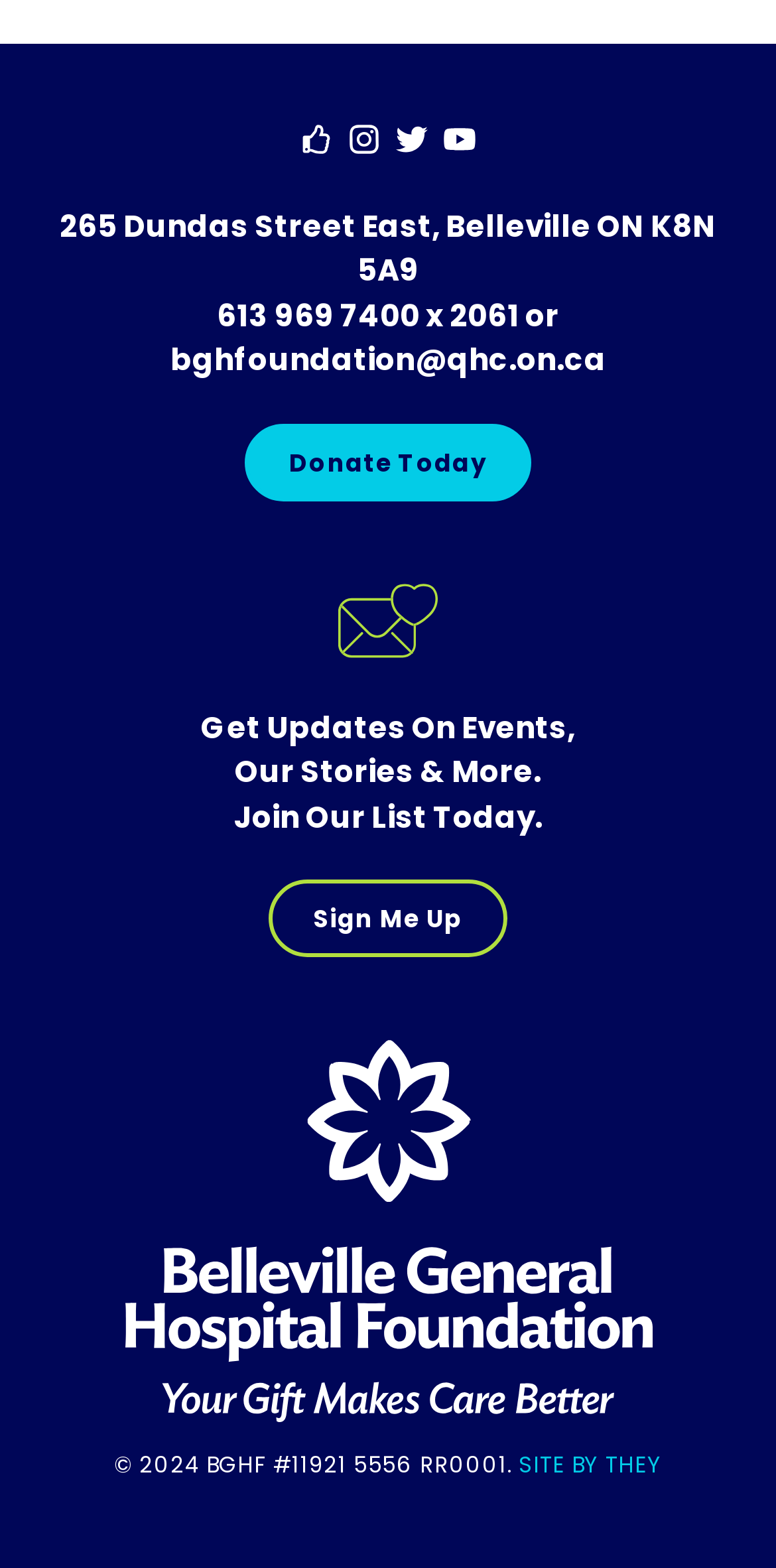Bounding box coordinates are given in the format (top-left x, top-left y, bottom-right x, bottom-right y). All values should be floating point numbers between 0 and 1. Provide the bounding box coordinate for the UI element described as: ChaiTae

None